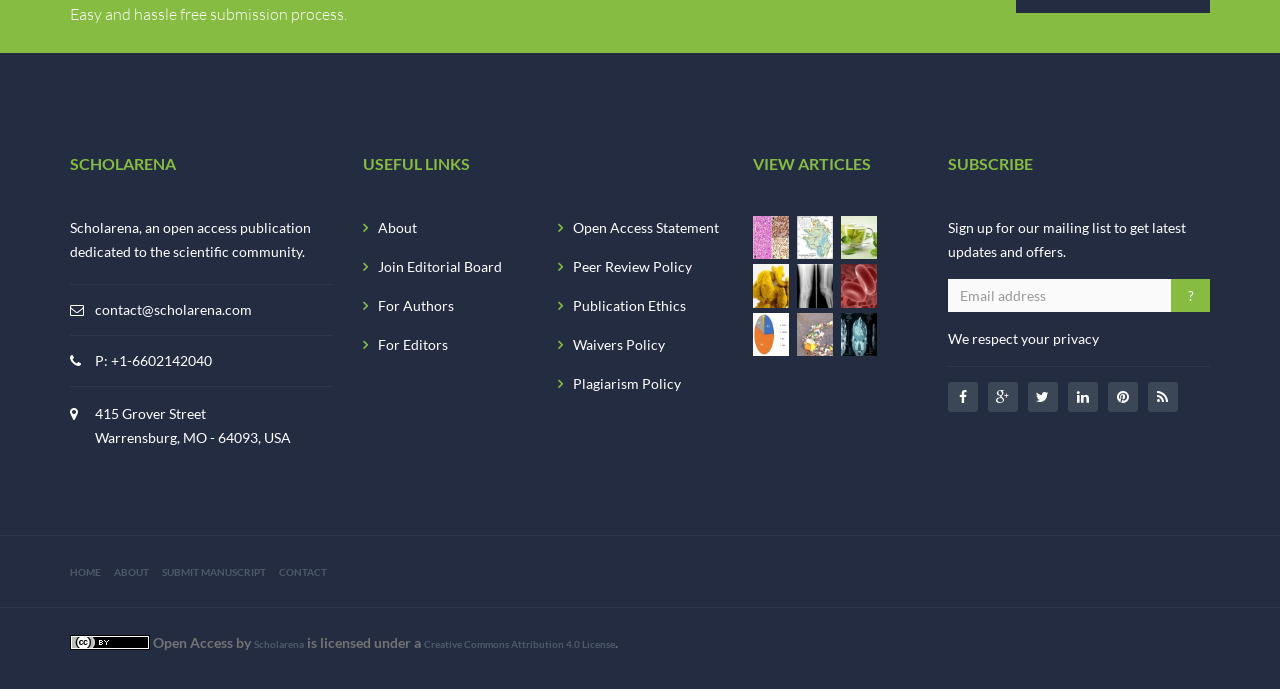Look at the image and write a detailed answer to the question: 
What is the purpose of the 'SUBSCRIBE' section?

I found the answer by looking at the 'SUBSCRIBE' section, where it says 'Sign up for our mailing list to get latest updates and offers', indicating that the purpose of this section is to allow users to subscribe to the publication's mailing list.